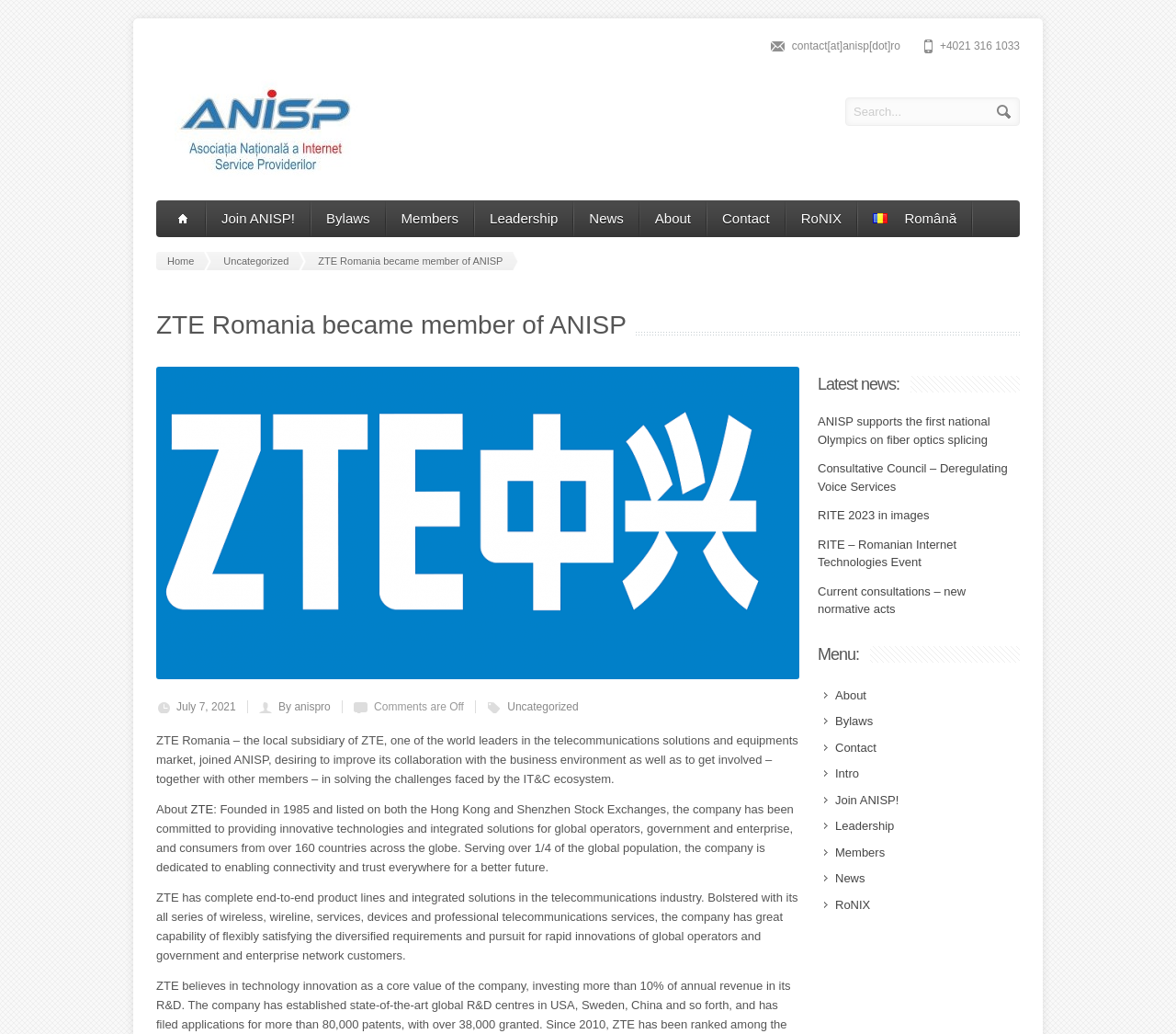What is the phone number of ANISP?
Please utilize the information in the image to give a detailed response to the question.

I found the phone number of ANISP by looking at the static text element with the content '+4021 316 1033' located at the top-right corner of the webpage.